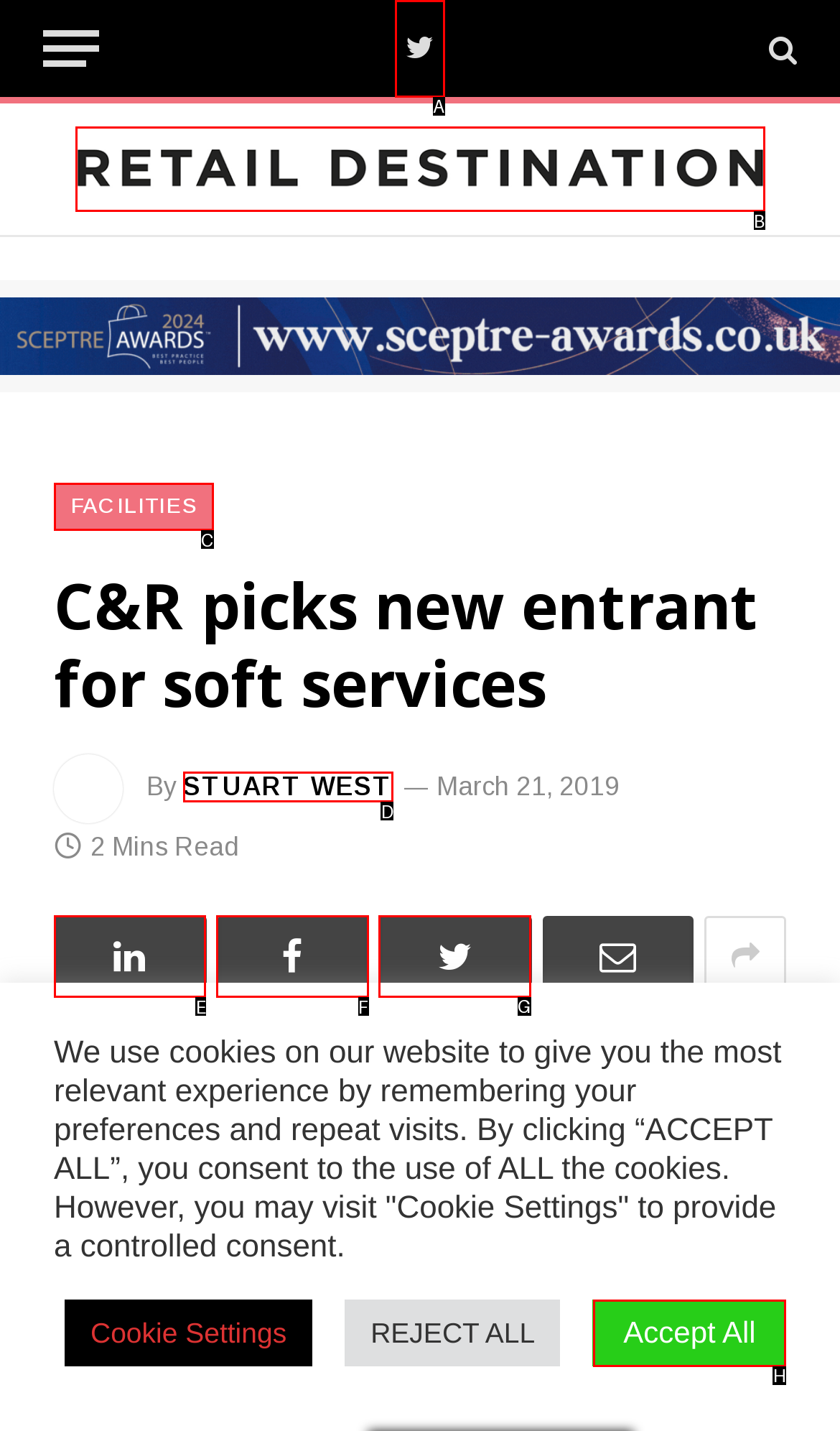Select the correct HTML element to complete the following task: Share the article on Facebook
Provide the letter of the choice directly from the given options.

G